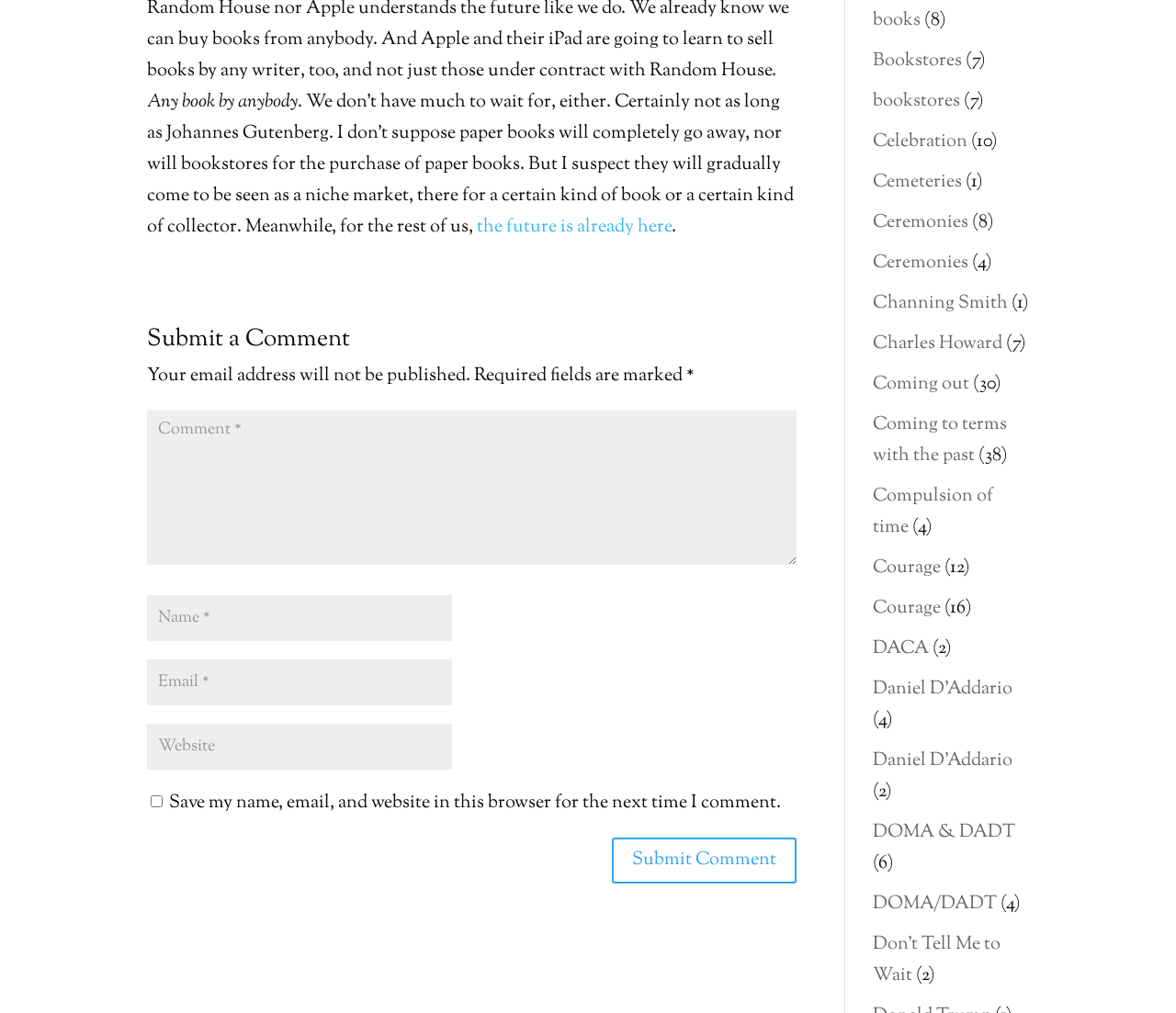Reply to the question with a brief word or phrase: How many links are there in the webpage?

Many